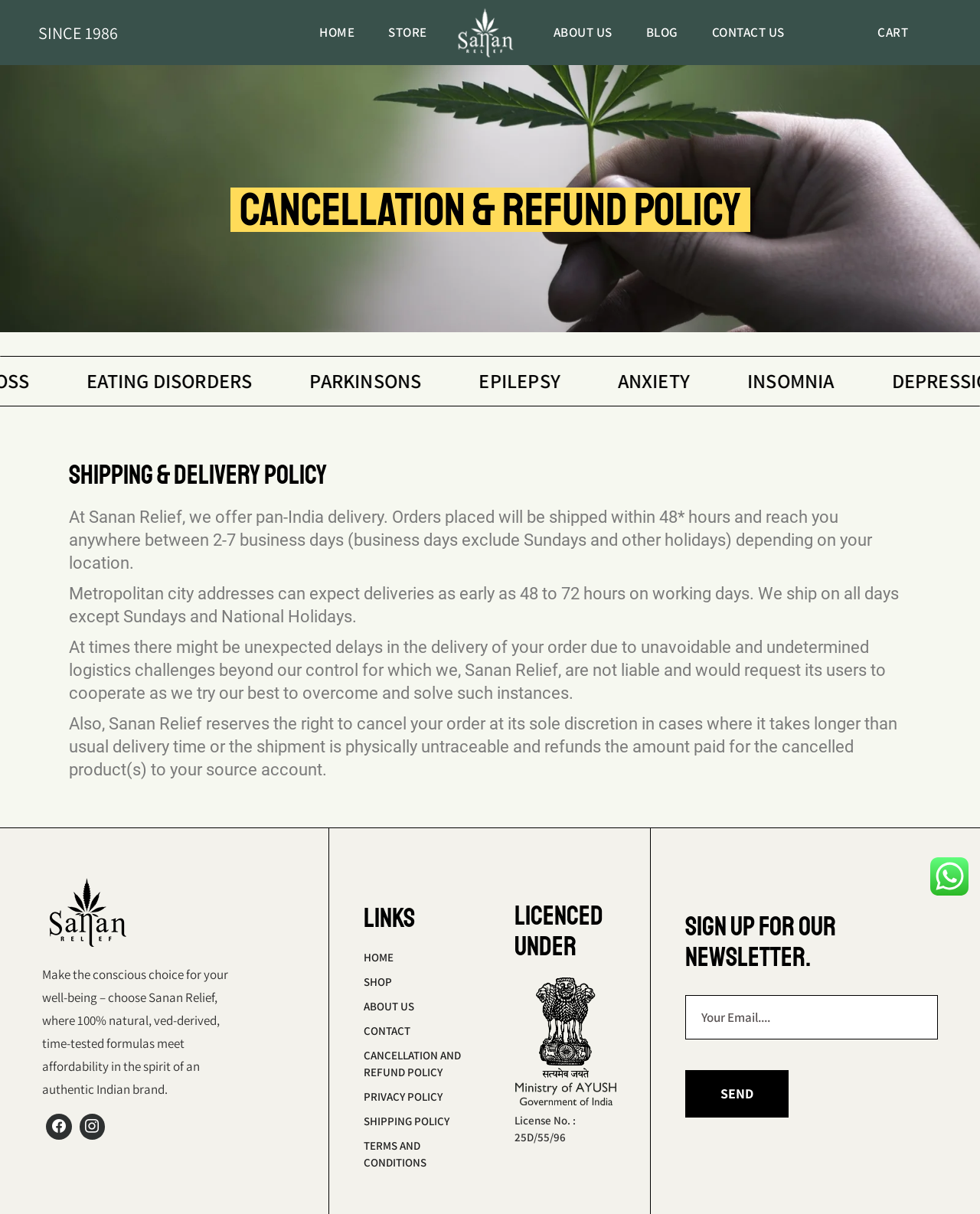Given the following UI element description: "Cancellation and Refund Policy", find the bounding box coordinates in the webpage screenshot.

[0.371, 0.863, 0.47, 0.889]